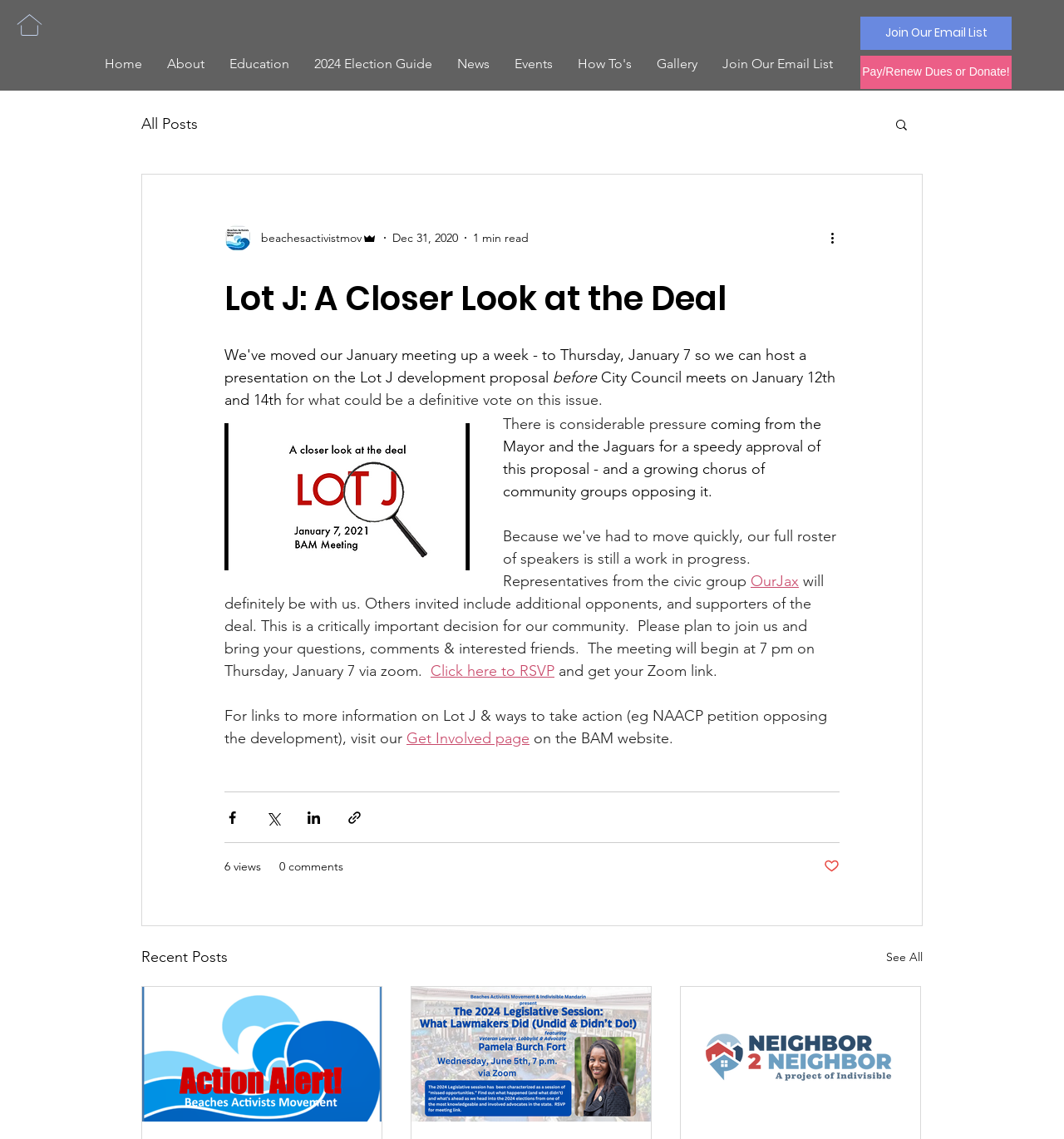Identify the bounding box coordinates necessary to click and complete the given instruction: "Click on the 'Home' link".

[0.086, 0.034, 0.145, 0.078]